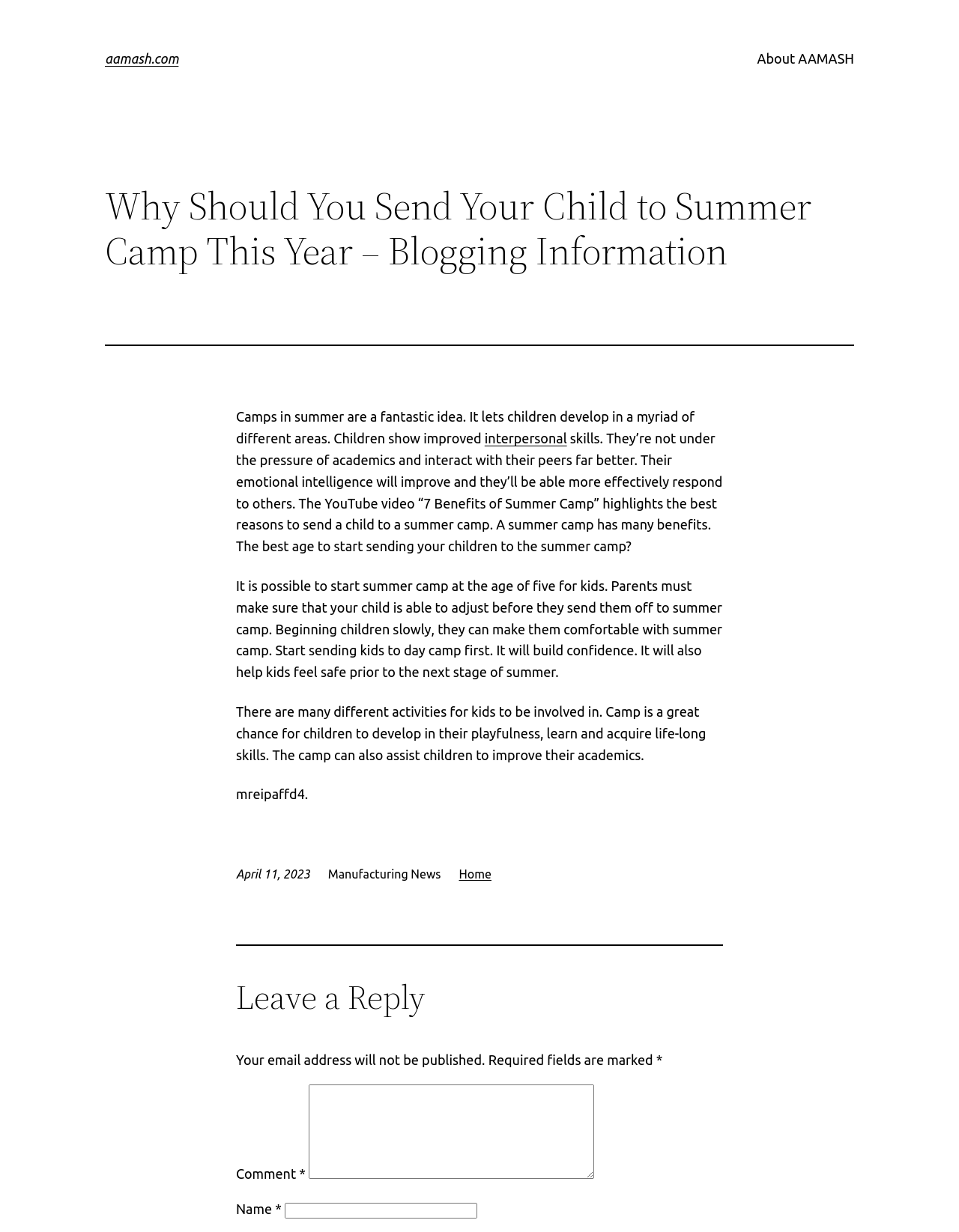Provide a comprehensive description of the webpage.

The webpage appears to be a blog post discussing the benefits of sending children to summer camps. At the top of the page, there is a heading with the website's name, "aamash.com", and a link to the website's homepage. Below this, there is a main heading that reads "Why Should You Send Your Child to Summer Camp This Year – Blogging Information".

The main content of the page is divided into several paragraphs of text, which discuss the advantages of summer camps for children, including improved interpersonal skills, emotional intelligence, and academic performance. There is also a mention of a YouTube video that highlights the benefits of summer camps.

In the middle of the page, there is a section that discusses the best age to start sending children to summer camps, suggesting that children as young as five can start attending day camps to build confidence and feel safe.

Towards the bottom of the page, there is a section with a timestamp, "April 11, 2023", and a category label, "Manufacturing News". Below this, there is a comment section where users can leave a reply, with fields for entering a name, email address, and comment. There are also several links to other parts of the website, including a link to the homepage and a link to a page about the website.